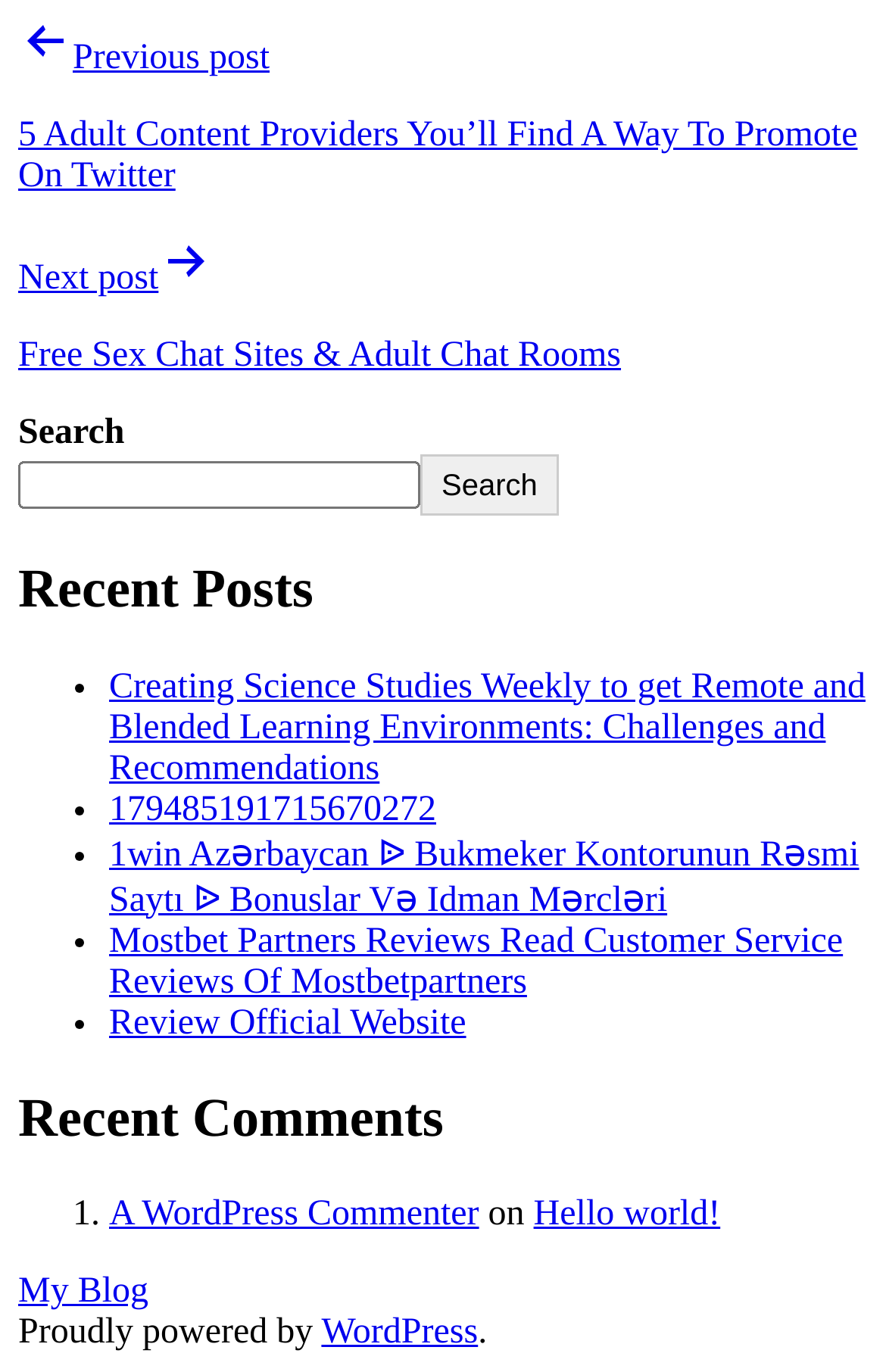What type of content is listed under 'Recent Posts'?
Using the image as a reference, answer the question in detail.

The section labeled 'Recent Posts' contains a list of links with descriptive text, which suggests that they are blog posts. The links have titles such as 'Creating Science Studies Weekly to get Remote and Blended Learning Environments: Challenges and Recommendations' and '1win Azərbaycan ᐉ Bukmeker Kontorunun Rəsmi Saytı ᐉ Bonuslar Və Idman Mərcləri', which are typical titles of blog posts.